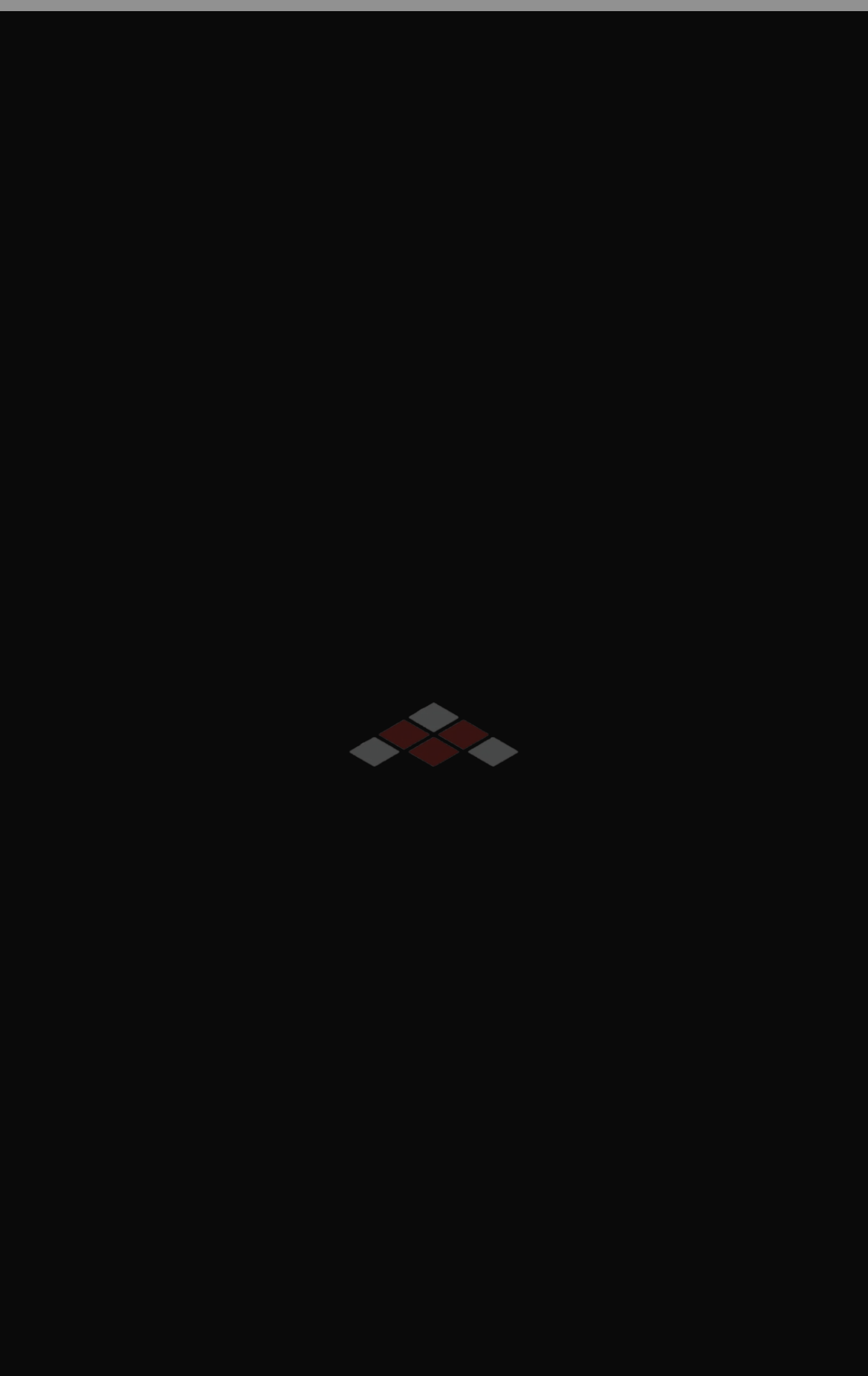Is there an image on the page?
Give a comprehensive and detailed explanation for the question.

I saw an image on the page, which is located below the header and has a bounding box with coordinates [0.397, 0.483, 0.603, 0.592].